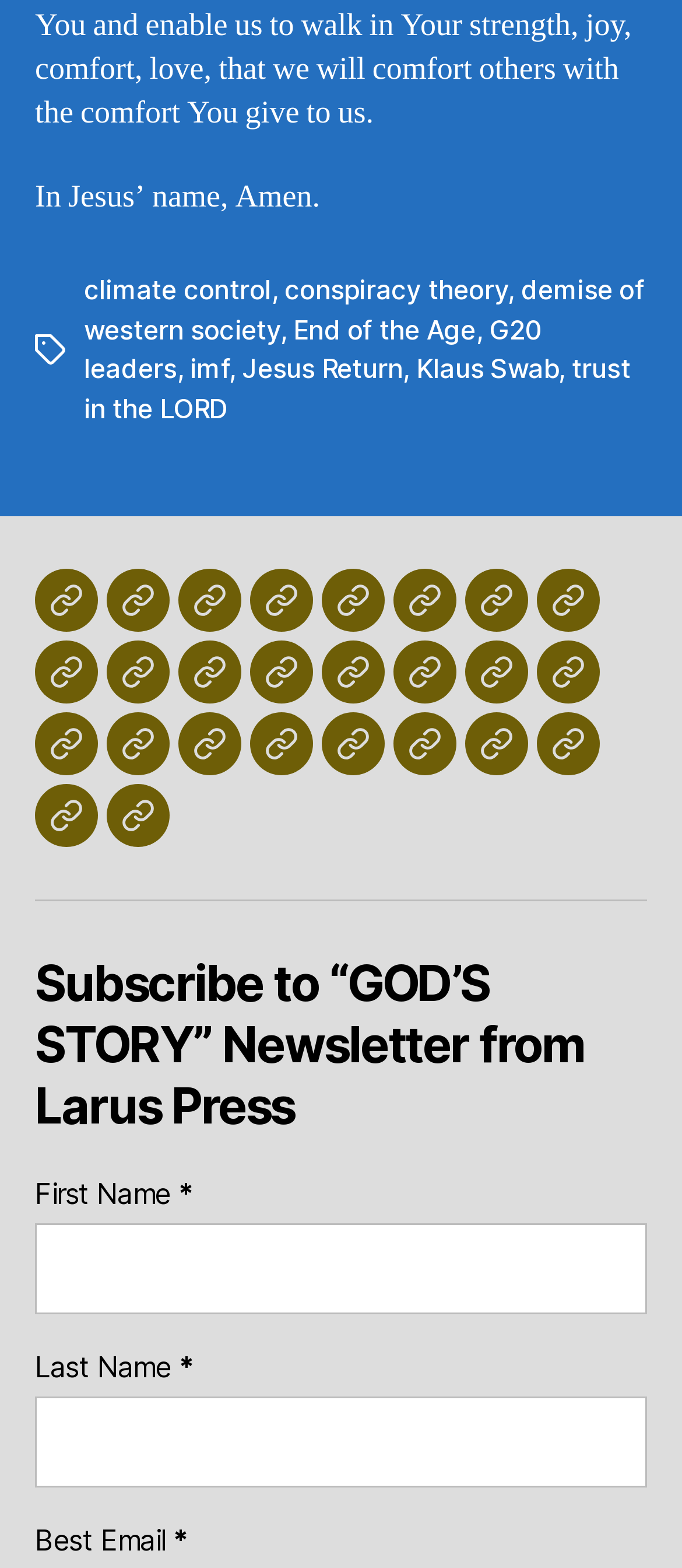Please analyze the image and provide a thorough answer to the question:
What is the text above the tags section?

I looked at the webpage and found the text above the tags section, which is 'In Jesus’ name, Amen.'.